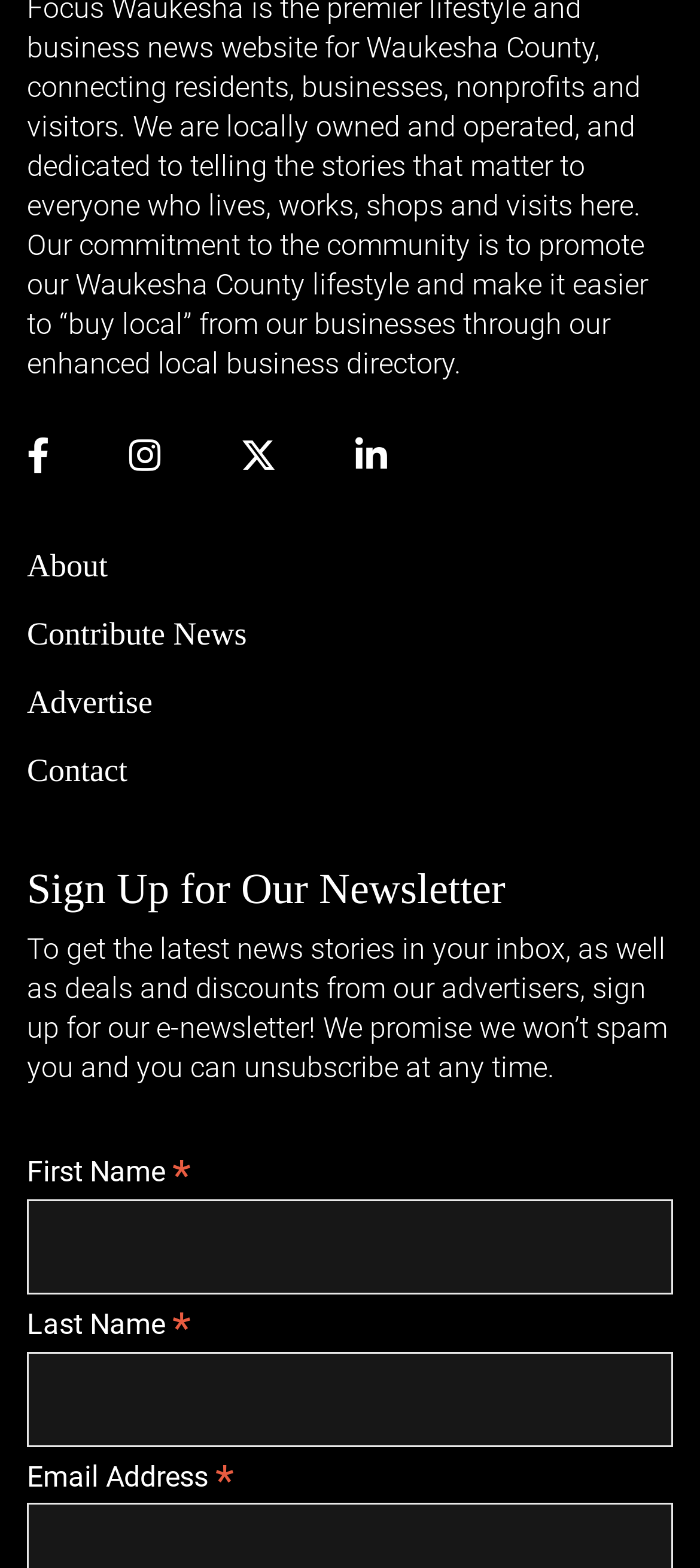Please provide a brief answer to the following inquiry using a single word or phrase:
What is the purpose of the newsletter?

Get latest news and deals